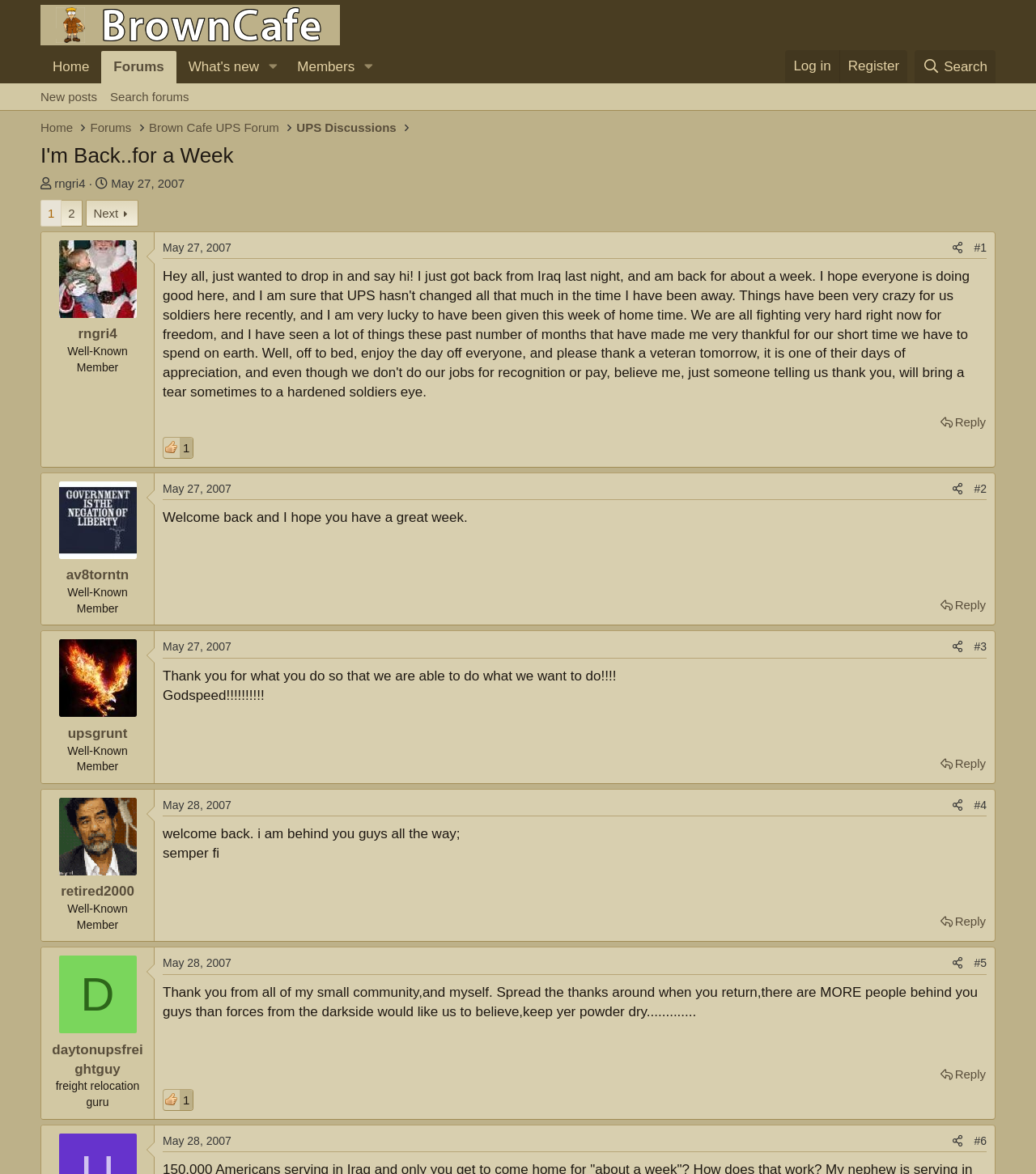Answer the question with a single word or phrase: 
What is the name of the forum?

BrownCafe